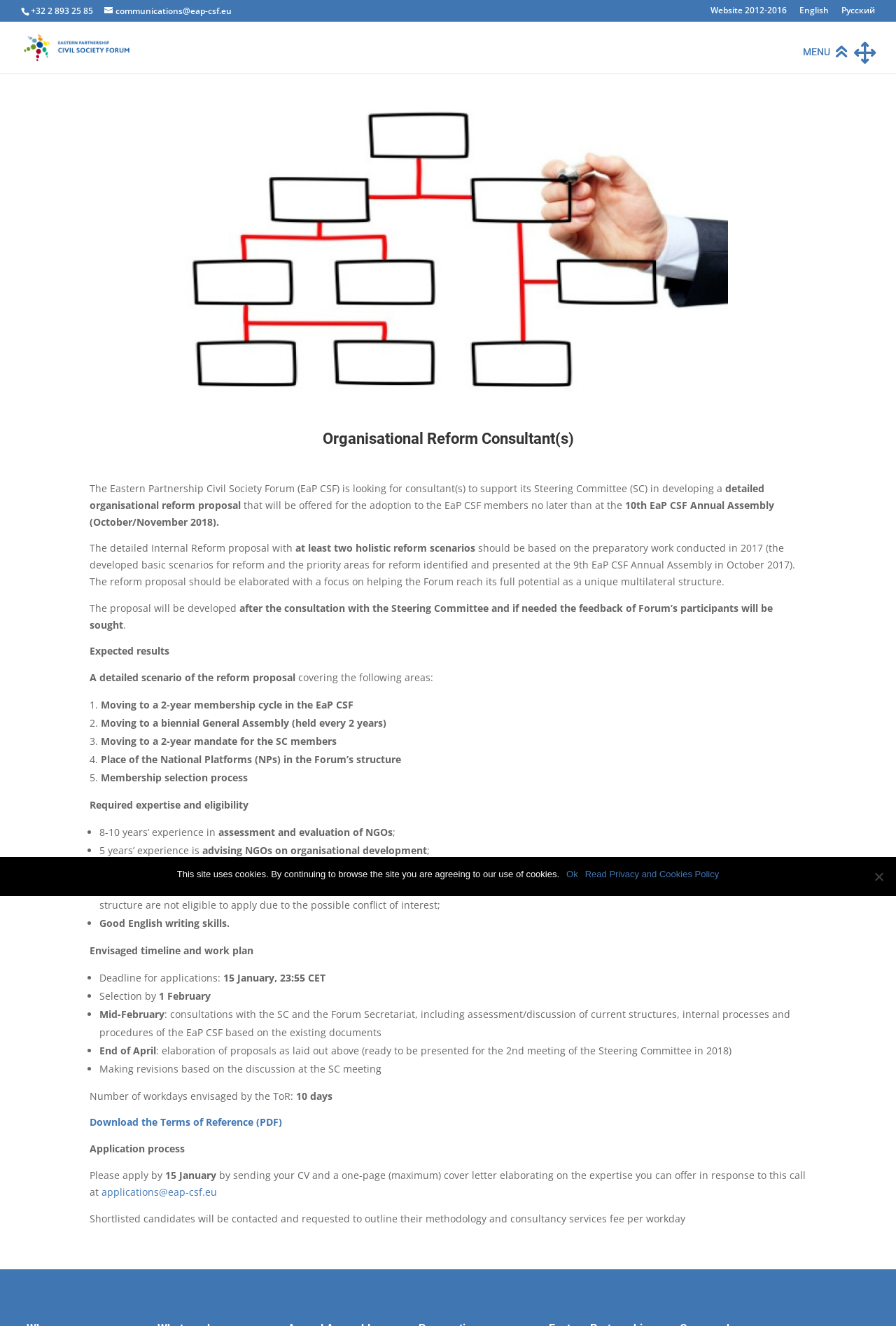Please specify the bounding box coordinates in the format (top-left x, top-left y, bottom-right x, bottom-right y), with values ranging from 0 to 1. Identify the bounding box for the UI component described as follows: Website 2012-2016

[0.793, 0.005, 0.878, 0.016]